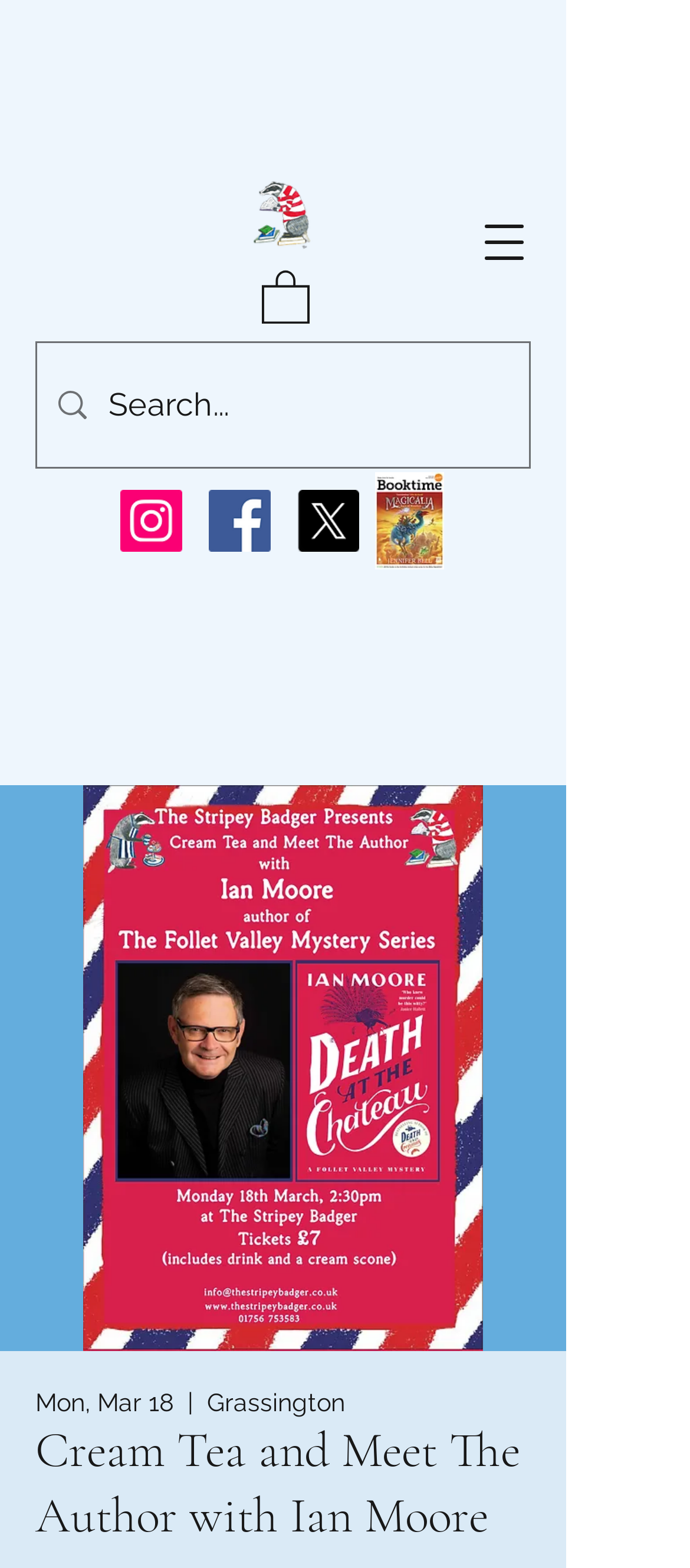Use a single word or phrase to answer the question: What is the location of the event?

Grassington